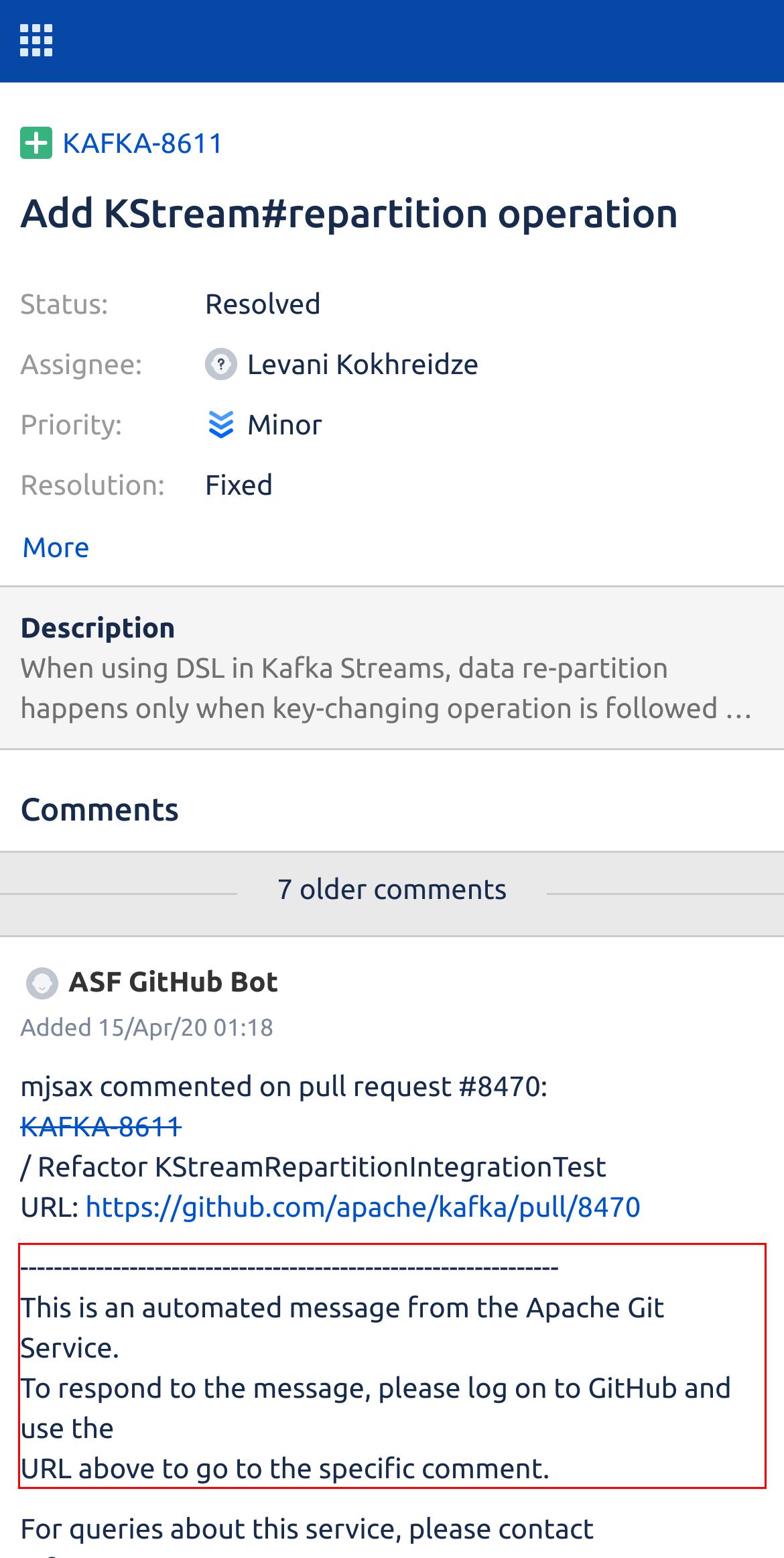Given a screenshot of a webpage containing a red bounding box, perform OCR on the text within this red bounding box and provide the text content.

---------------------------------------------------------------- This is an automated message from the Apache Git Service. To respond to the message, please log on to GitHub and use the URL above to go to the specific comment.